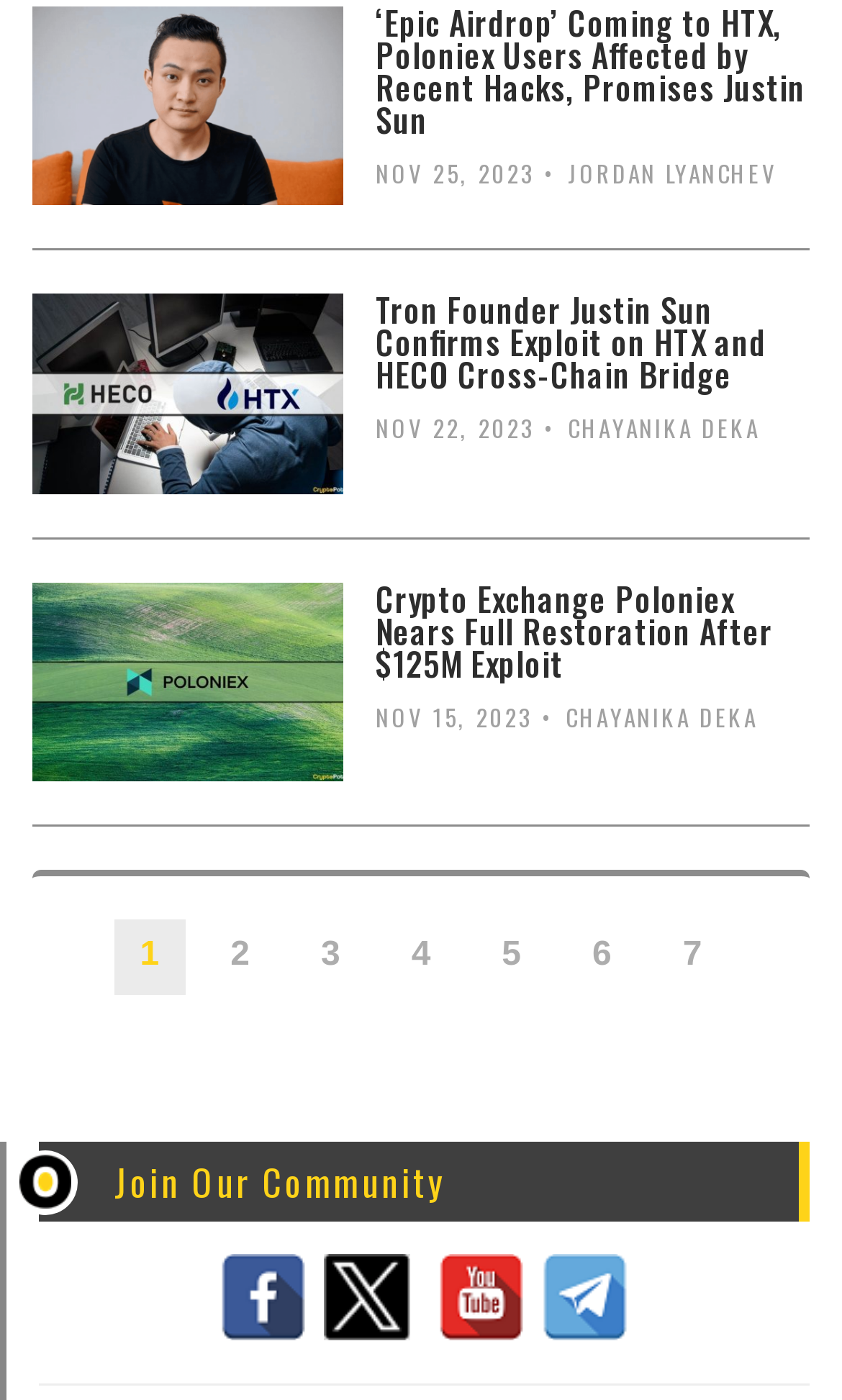Can you identify the bounding box coordinates of the clickable region needed to carry out this instruction: 'Read the article about Epic Airdrop'? The coordinates should be four float numbers within the range of 0 to 1, stated as [left, top, right, bottom].

[0.038, 0.005, 0.408, 0.147]